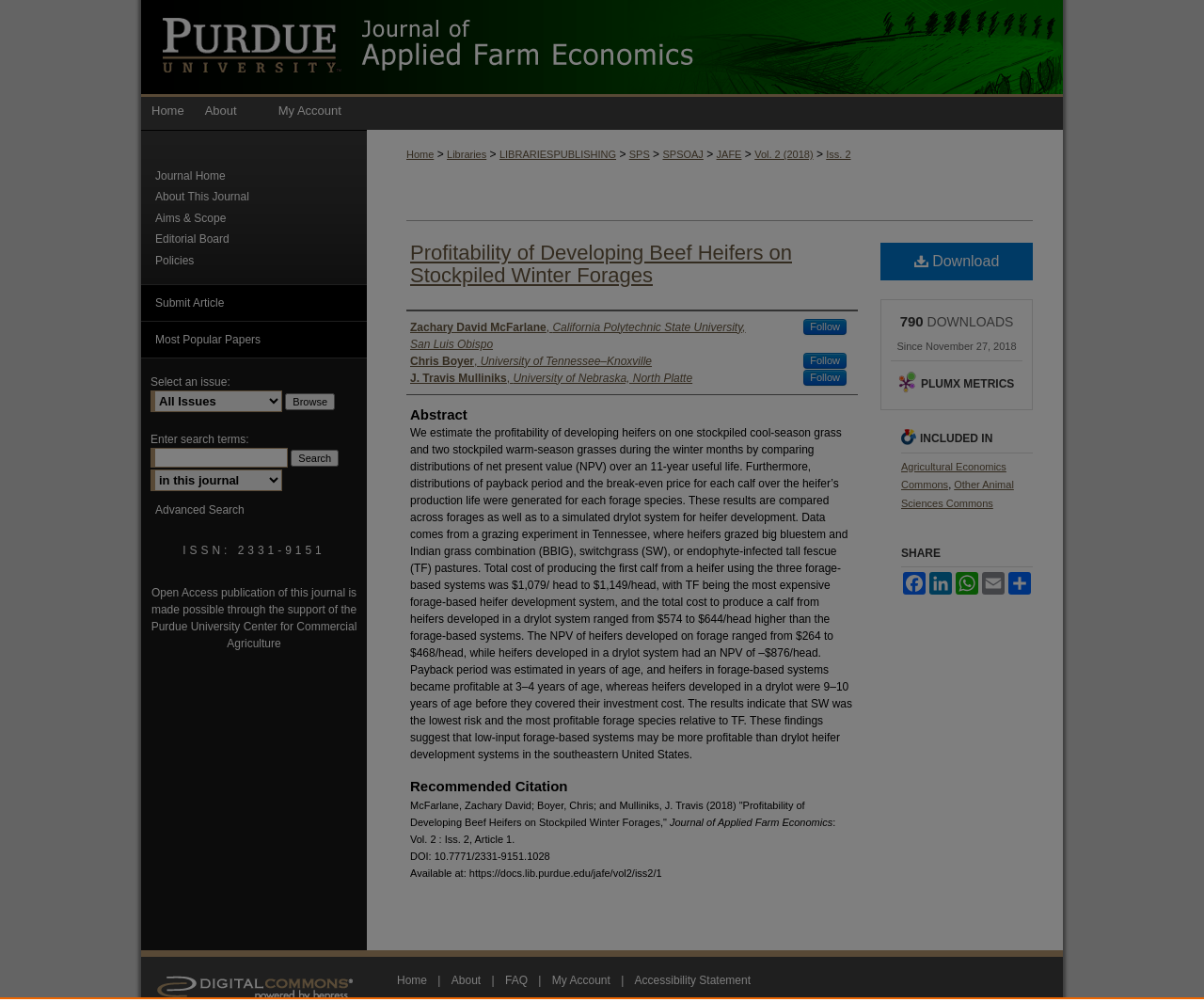What is the topic of the article?
Please use the visual content to give a single word or phrase answer.

Profitability of developing beef heifers on stockpiled winter forages